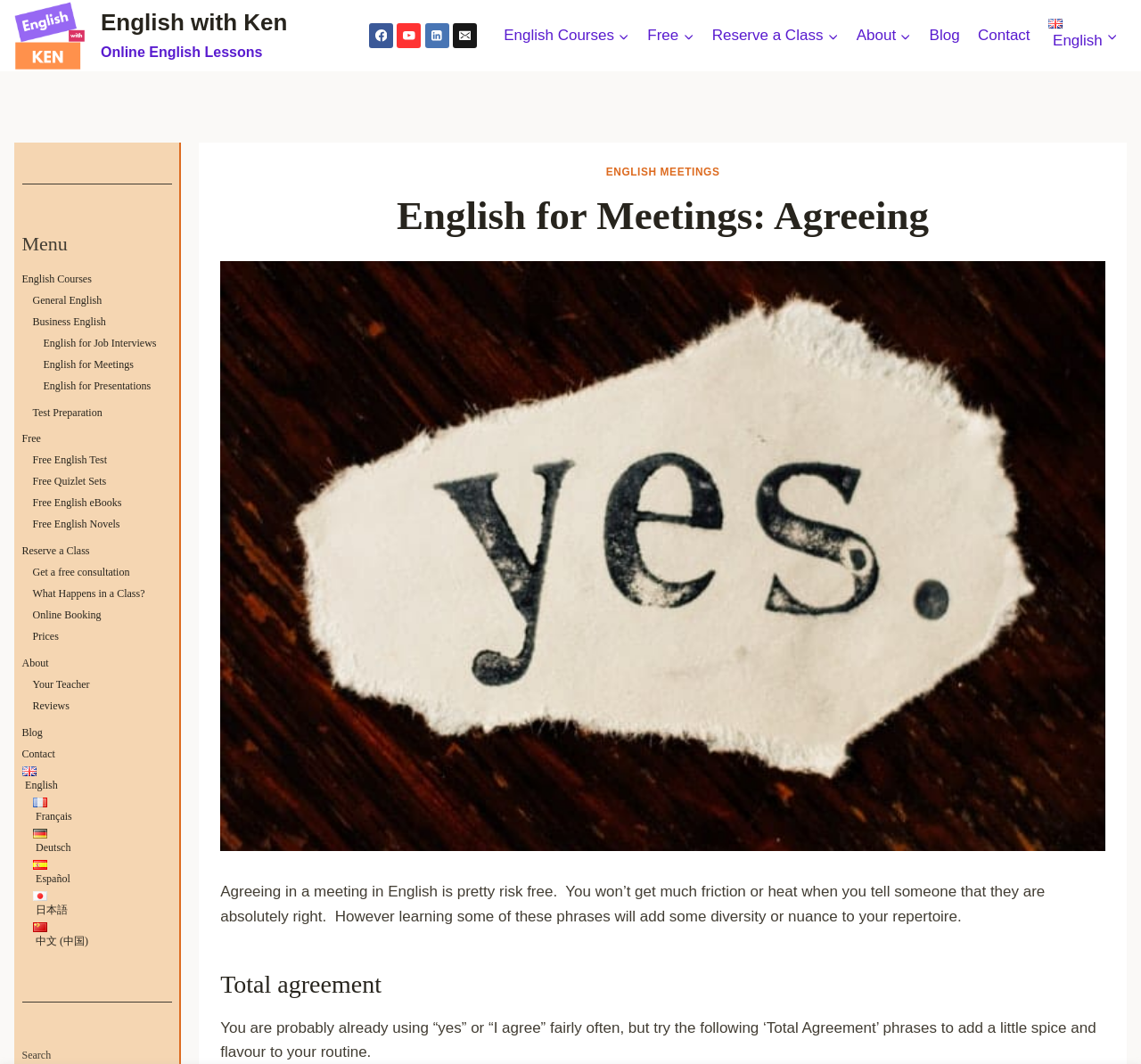Can you find and generate the webpage's heading?

English for Meetings: Agreeing